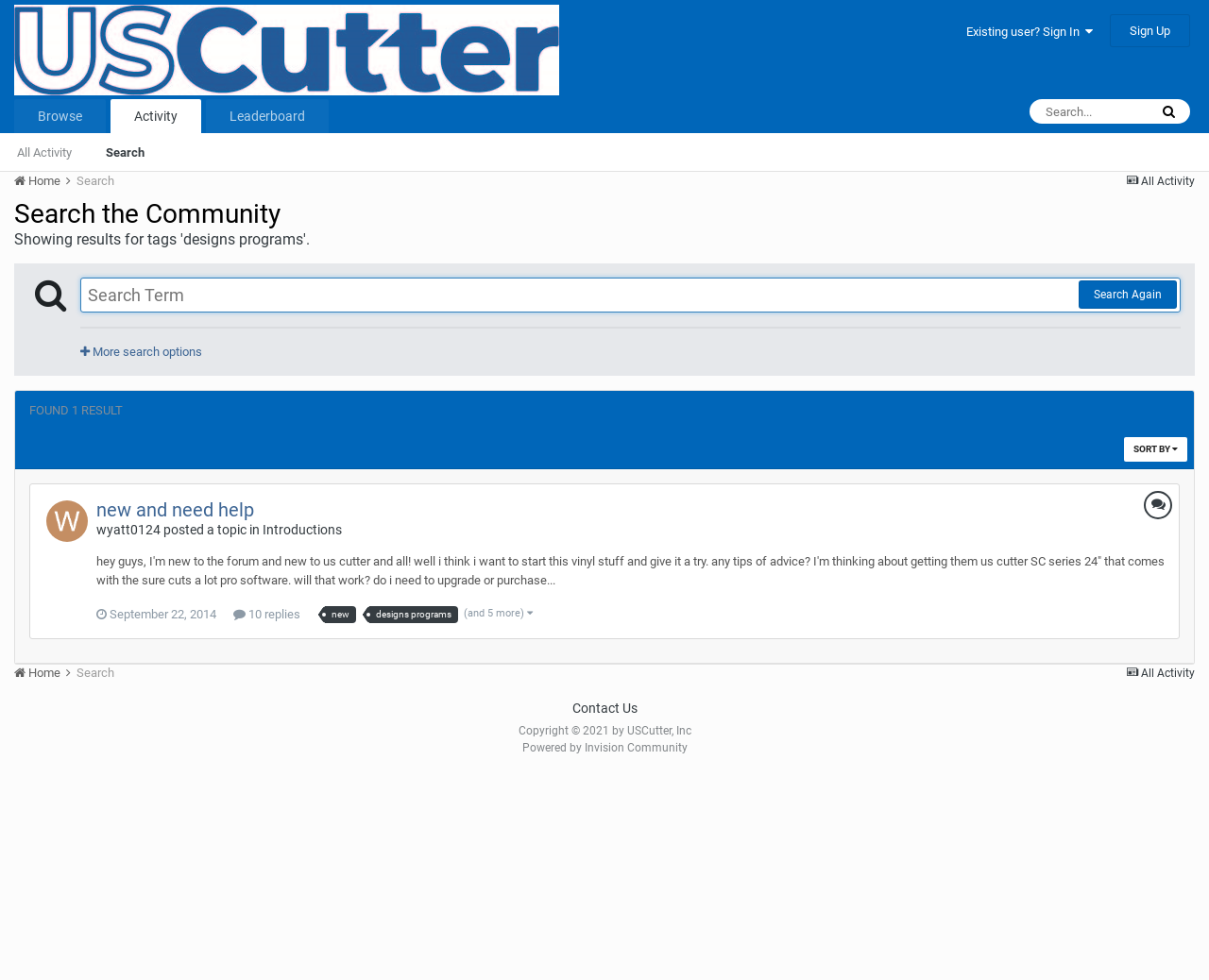Please indicate the bounding box coordinates of the element's region to be clicked to achieve the instruction: "View the leaderboard". Provide the coordinates as four float numbers between 0 and 1, i.e., [left, top, right, bottom].

[0.17, 0.101, 0.272, 0.136]